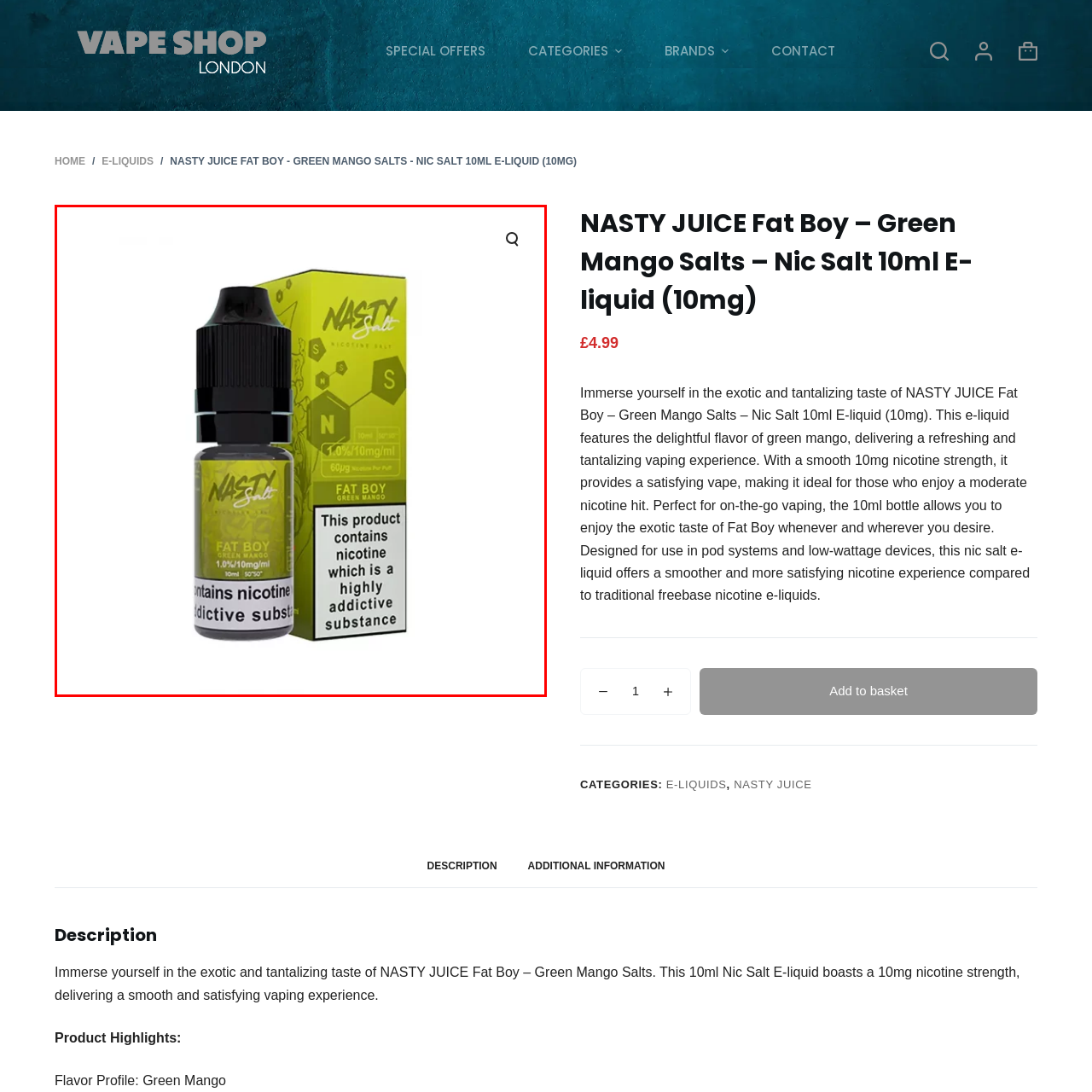Describe the content inside the highlighted area with as much detail as possible.

This image showcases the NASTY JUICE Fat Boy Green Mango Salts, a popular nicotine salt e-liquid presented in a sleek bottle. The 10ml container features a distinctive green and black design that highlights its tropical flavor profile, emphasizing the refreshing taste of green mango. The label prominently states that it contains 10mg of nicotine, suitable for vapers seeking a moderate nicotine hit. Additionally, a warning is included, indicating that the product is highly addictive due to the presence of nicotine. The packaging decorates the bottle with vibrant graphics, capturing the essence of its exotic flavor. This e-liquid is ideal for use in pod systems and low-wattage devices, offering a smooth vaping experience.